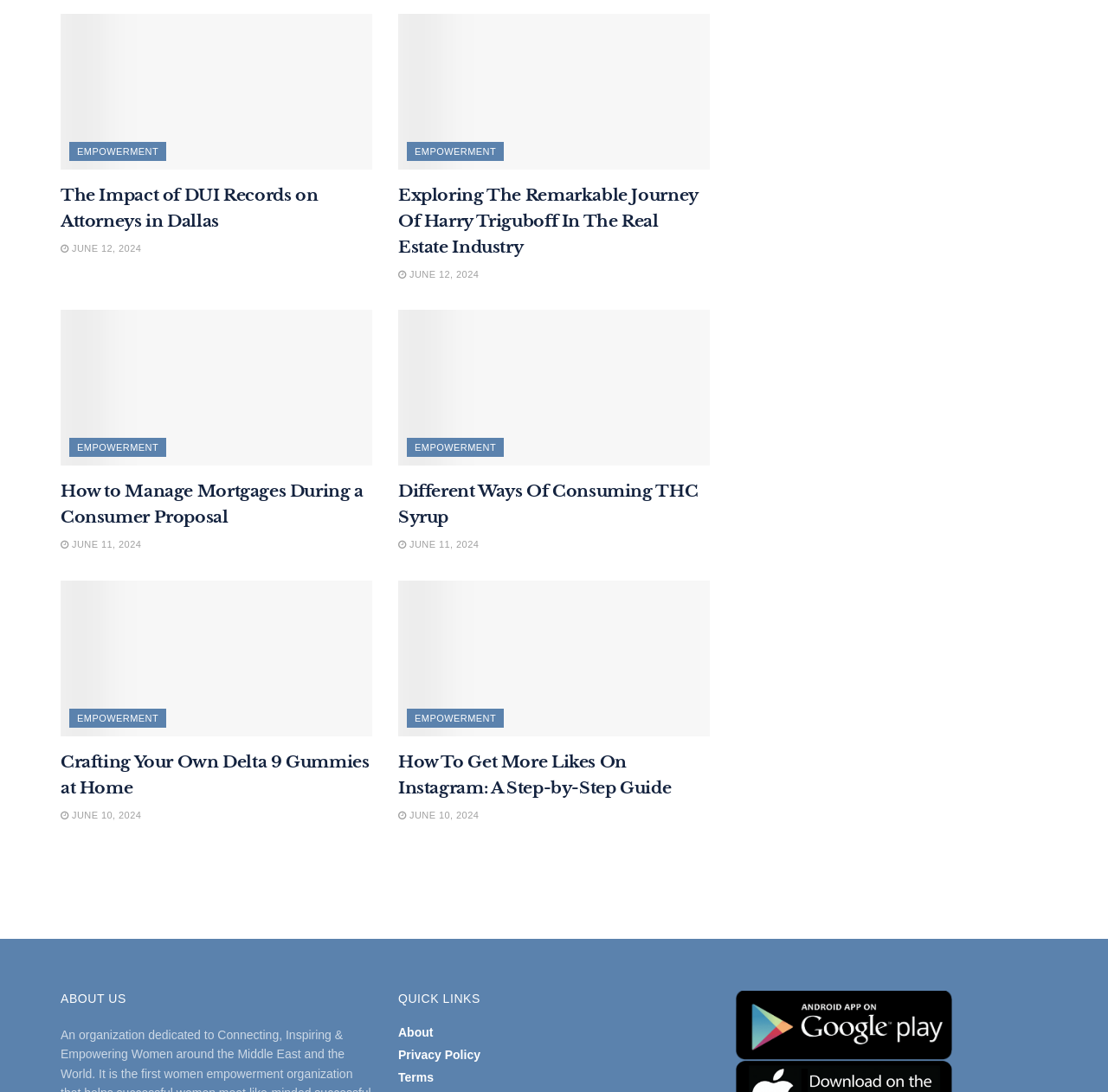What is the date of the last article?
Please answer the question as detailed as possible.

The last article has a link element with the text ' JUNE 10, 2024', which indicates the date of the article.